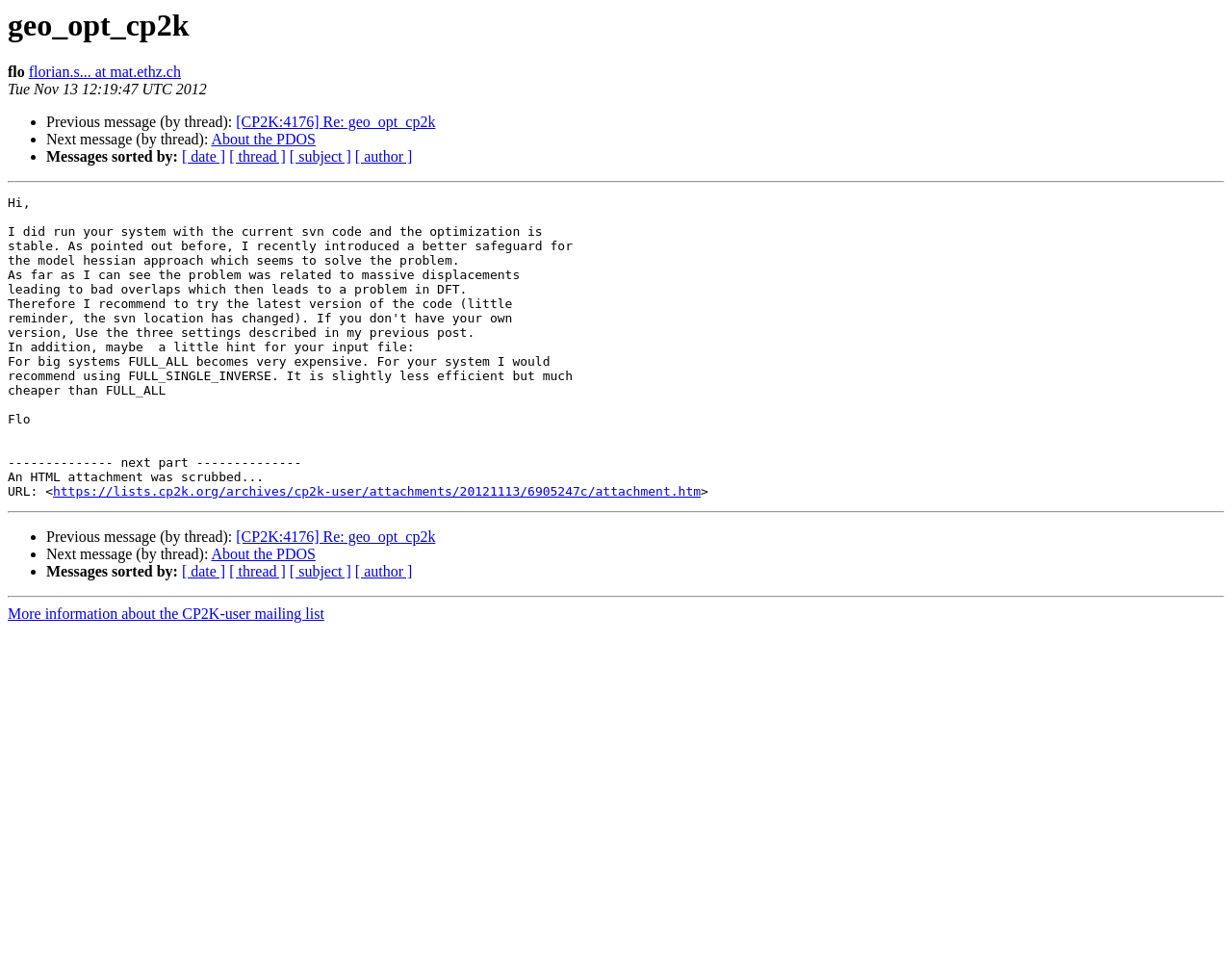What is the date of the message?
From the details in the image, answer the question comprehensively.

I found the date of the message by looking at the StaticText element with the text 'Tue Nov 13 12:19:47 UTC 2012' which is located at [0.006, 0.083, 0.168, 0.1] on the webpage.